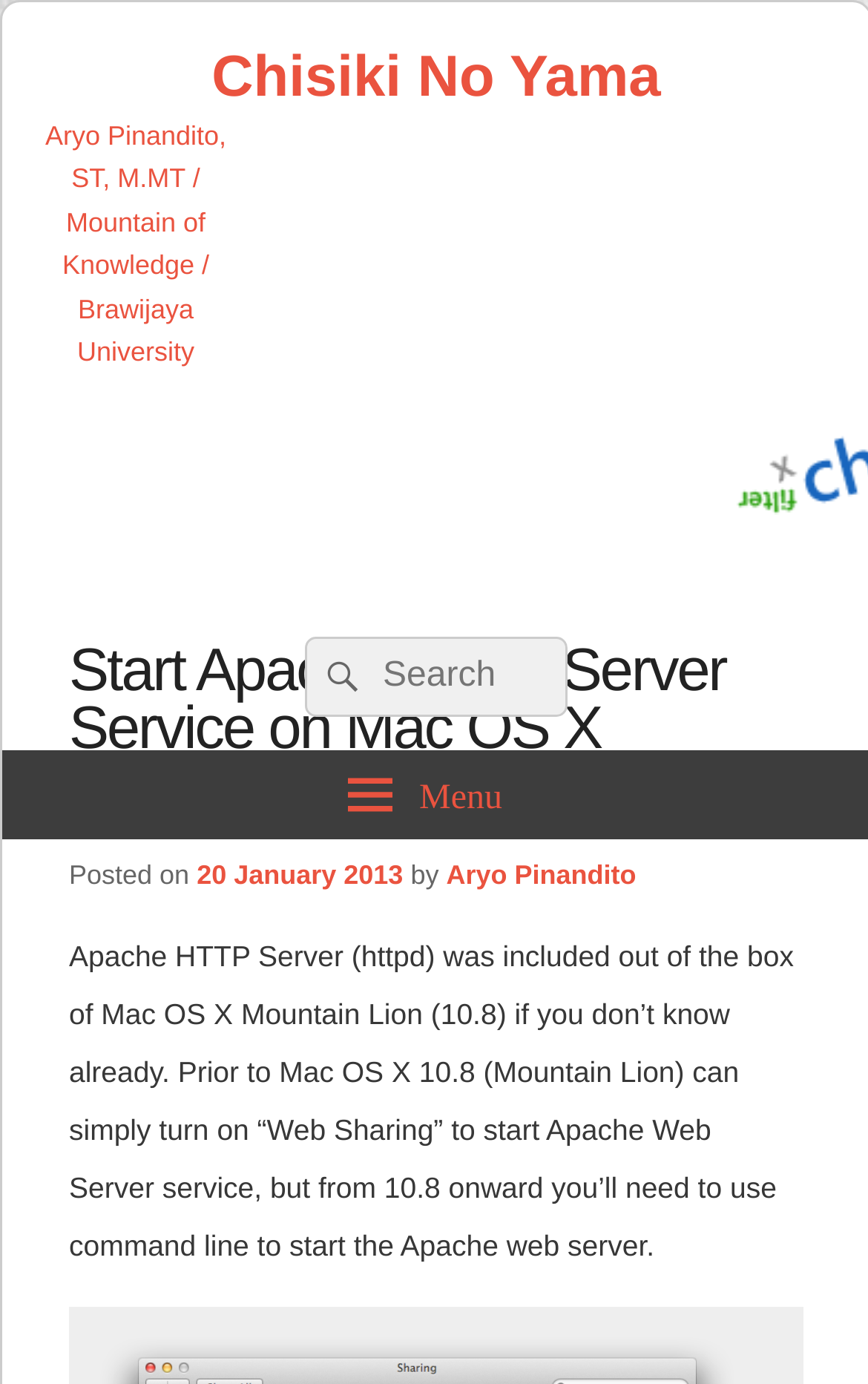Please find and provide the title of the webpage.

Start Apache HTTP Server Service on Mac OS X Mountain Lion